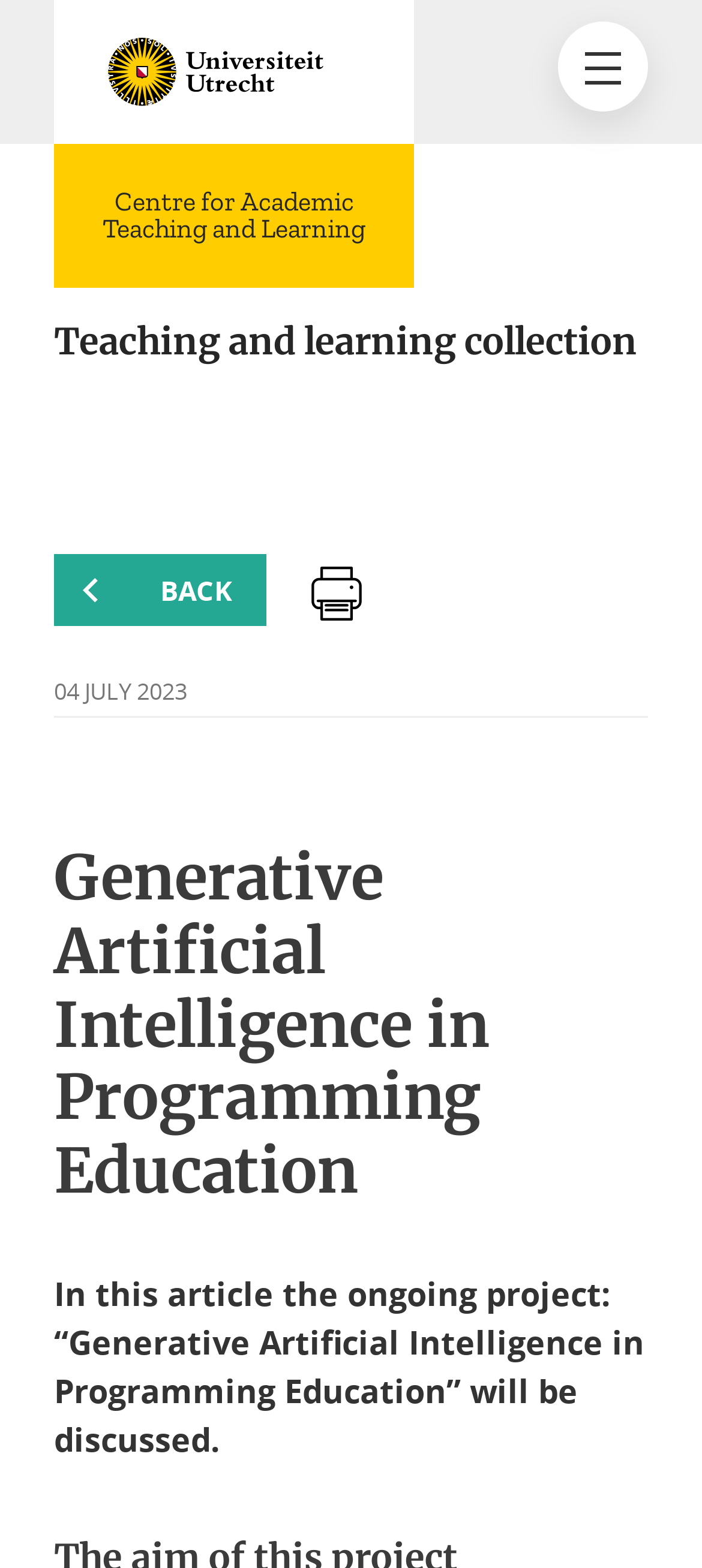Extract the bounding box for the UI element that matches this description: "Educational design".

[0.344, 0.15, 0.597, 0.217]